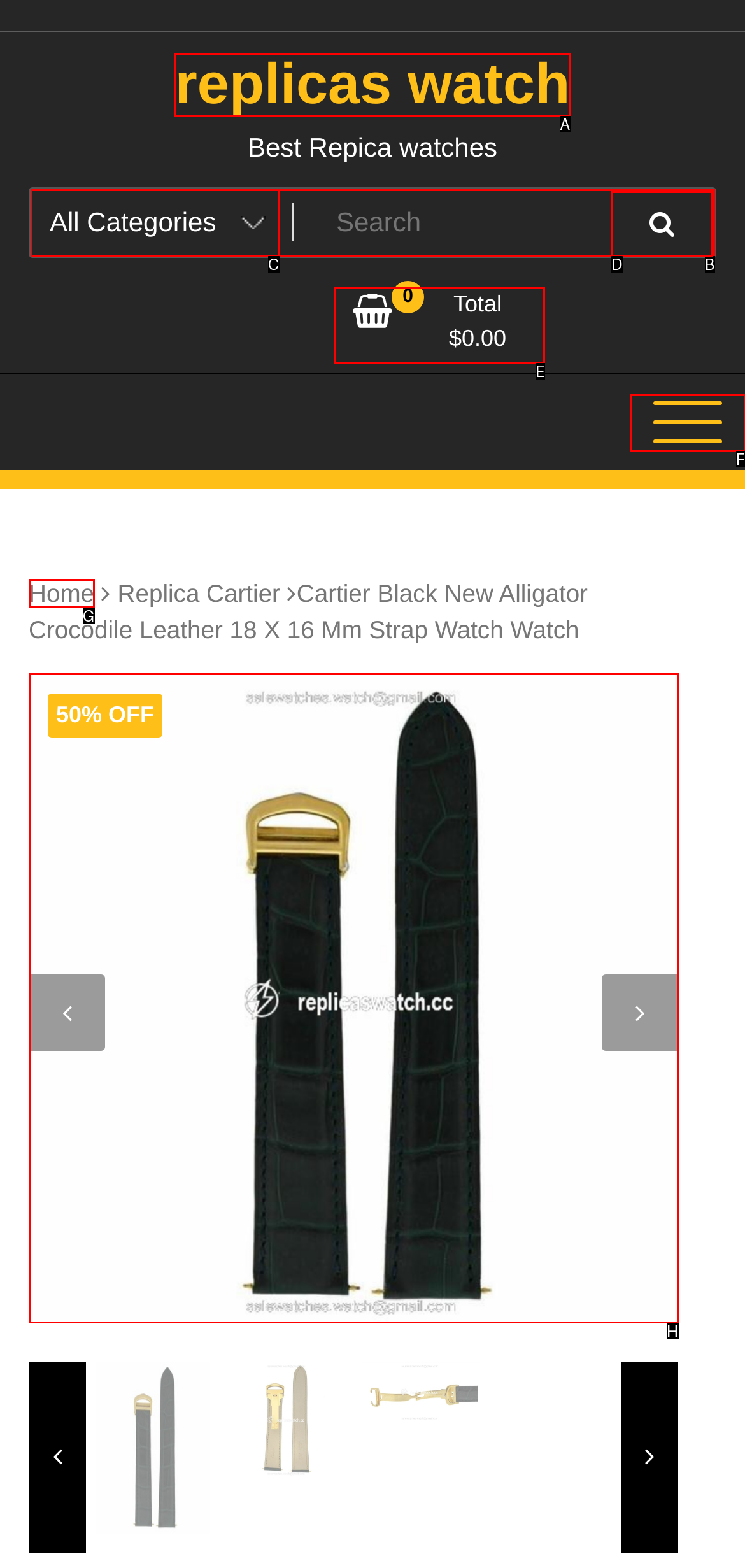For the given instruction: Click on the Cartier replica watches link, determine which boxed UI element should be clicked. Answer with the letter of the corresponding option directly.

A